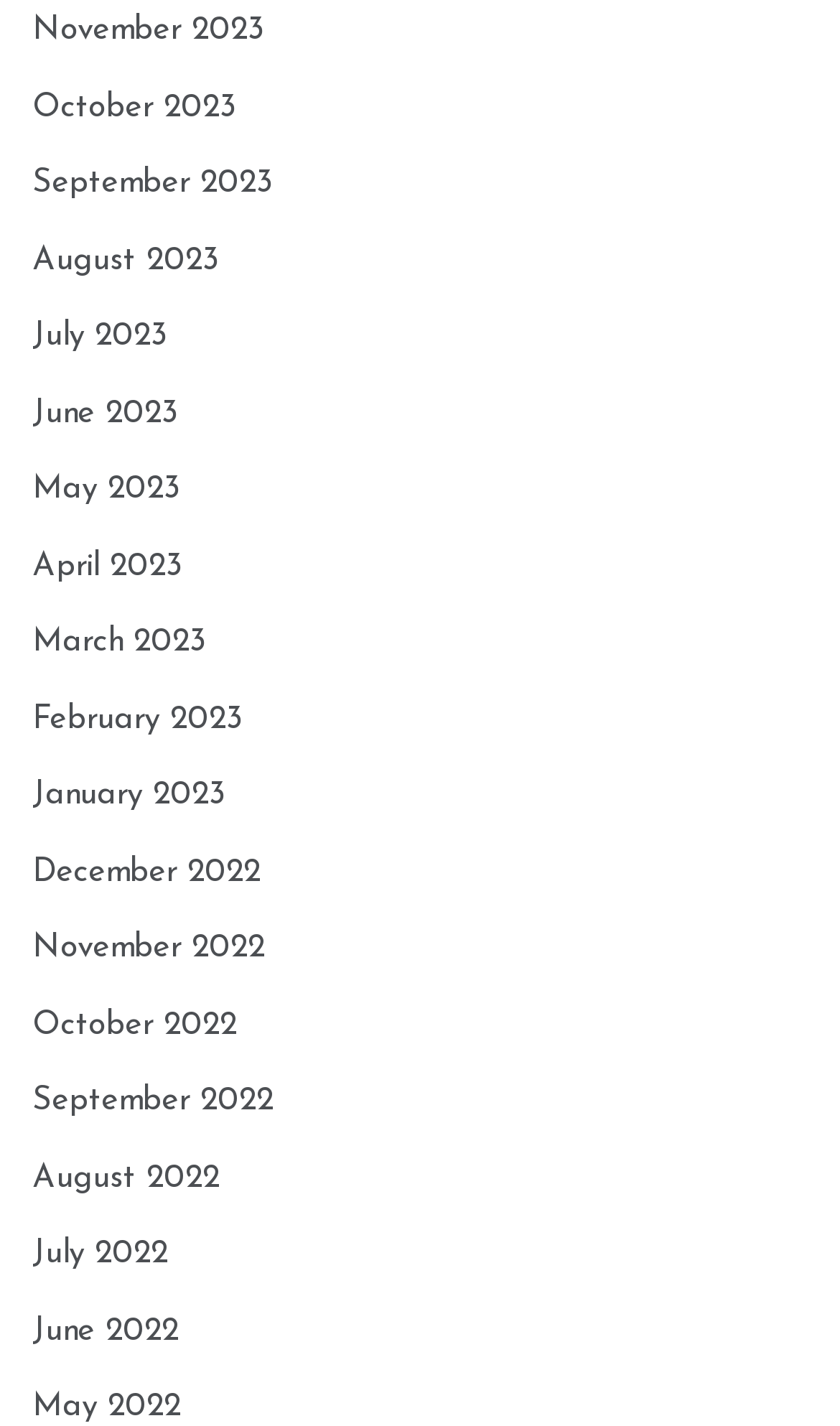Using details from the image, please answer the following question comprehensively:
What is the time period covered by the listed months?

By examining the list of links, I can see that the months listed cover a time period from May 2022 to November 2023, indicating that the time period covered is 2022-2023.